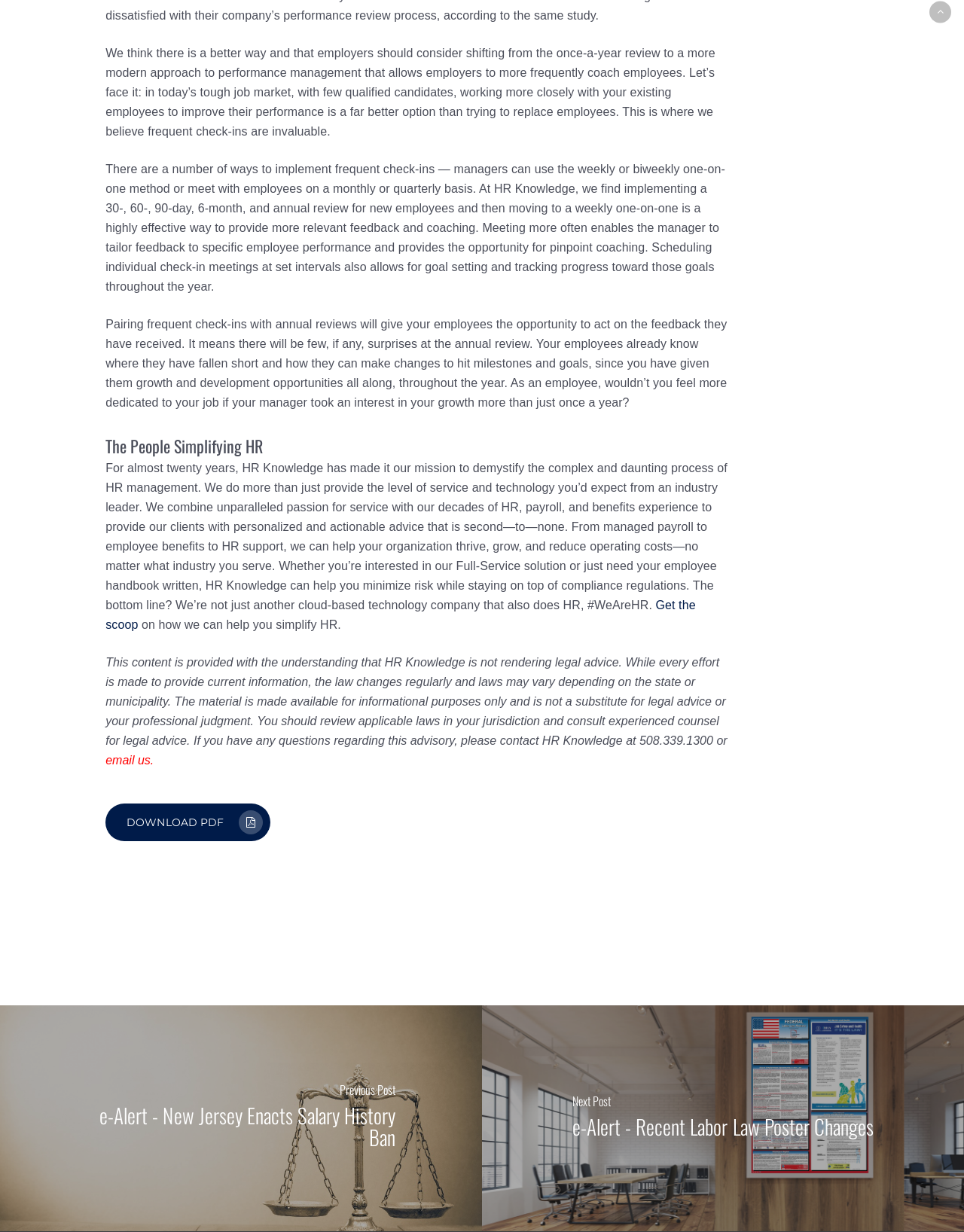Given the webpage screenshot and the description, determine the bounding box coordinates (top-left x, top-left y, bottom-right x, bottom-right y) that define the location of the UI element matching this description: Get the scoop

[0.11, 0.486, 0.722, 0.512]